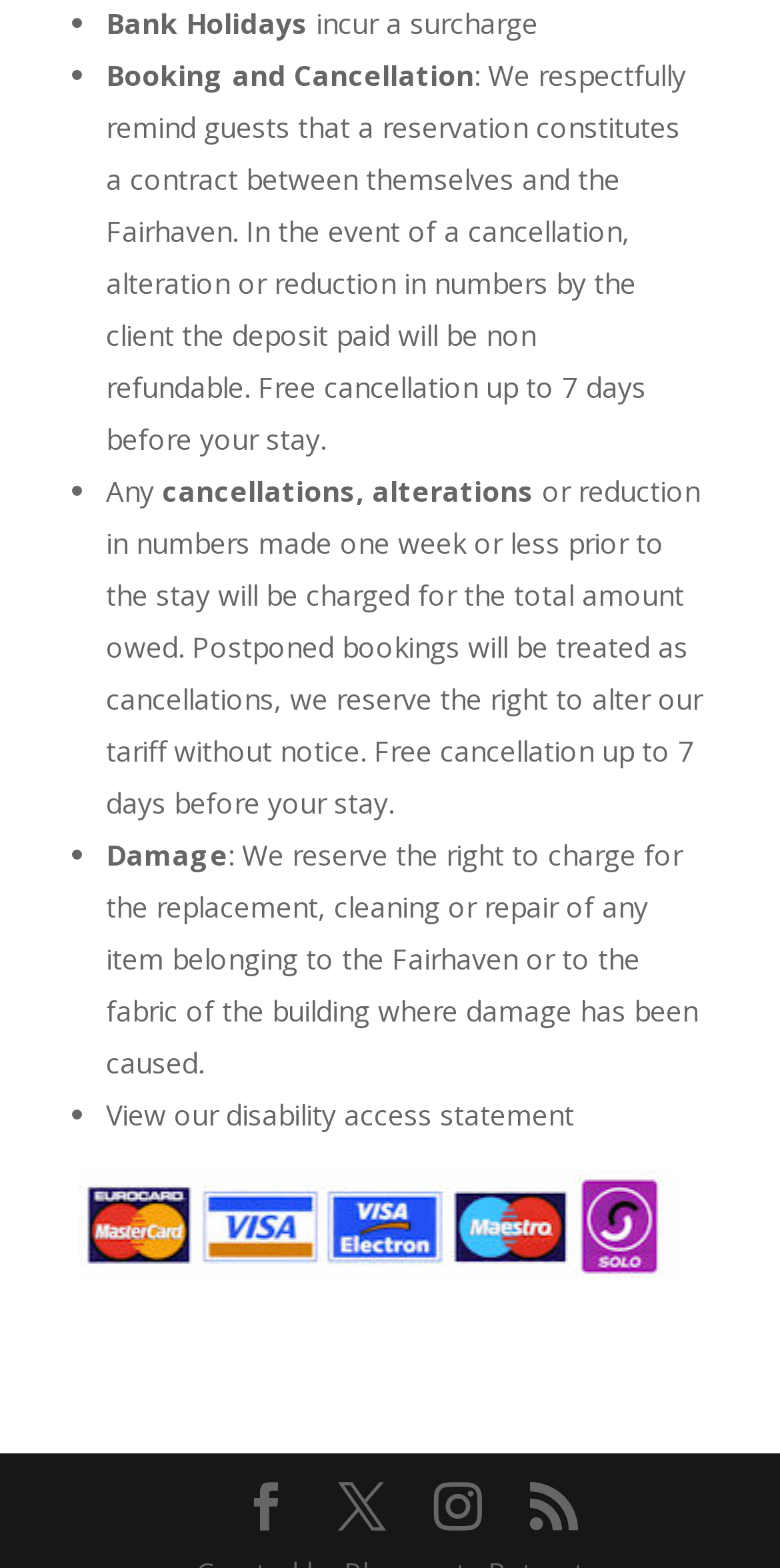Please provide a brief answer to the following inquiry using a single word or phrase:
What is the Fairhaven's policy on damage to their property?

They reserve the right to charge